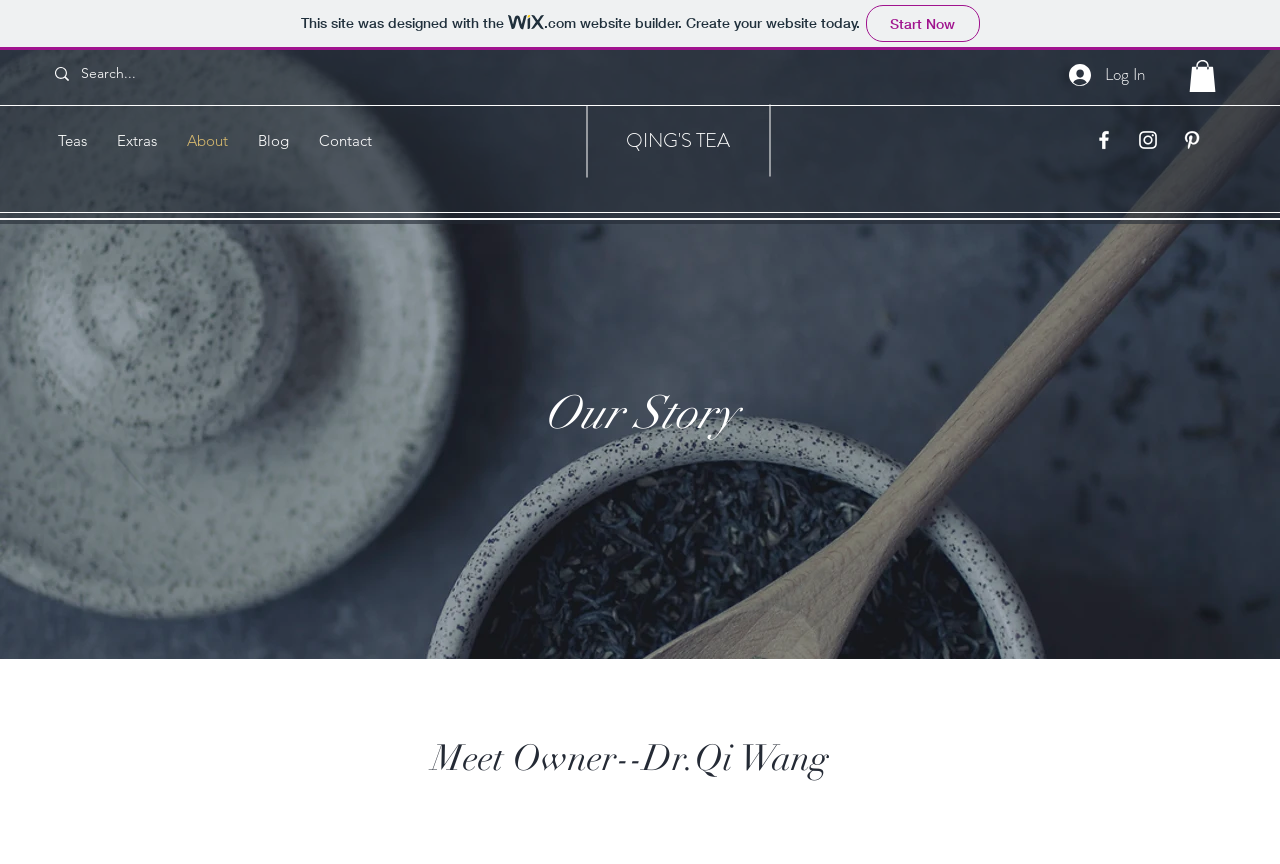Using the provided description aria-label="Search..." name="q" placeholder="Search...", find the bounding box coordinates for the UI element. Provide the coordinates in (top-left x, top-left y, bottom-right x, bottom-right y) format, ensuring all values are between 0 and 1.

[0.063, 0.062, 0.145, 0.109]